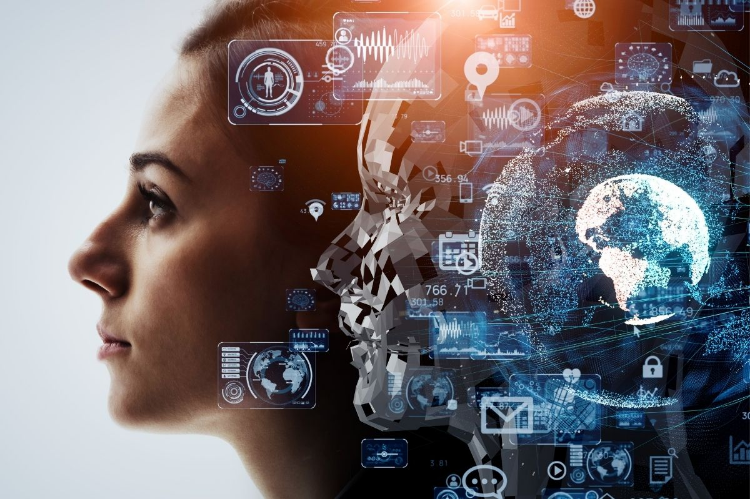Generate an in-depth description of the image.

The image depicts a striking juxtaposition between the face of a woman and a digitally rendered profile that merges human features with abstract technological elements. On the left, the woman's side profile is detailed and lifelike, exuding a sense of curiosity and reflection. In contrast, the right side showcases a 3D geometric representation of a face, interwoven with floating icons, data streams, and a glowing globe, symbolizing the fusion of humanity and technology. This visual metaphor captures the essence of "Machine Learning technology Uses Tweets To Predict High-Risk Security Vulnerabilities," illustrating the integration of personal insights from social media into advanced technological solutions for cybersecurity. The composition evokes themes of innovation, data analysis, and the evolving relationship between humans and machines in the realm of information security.